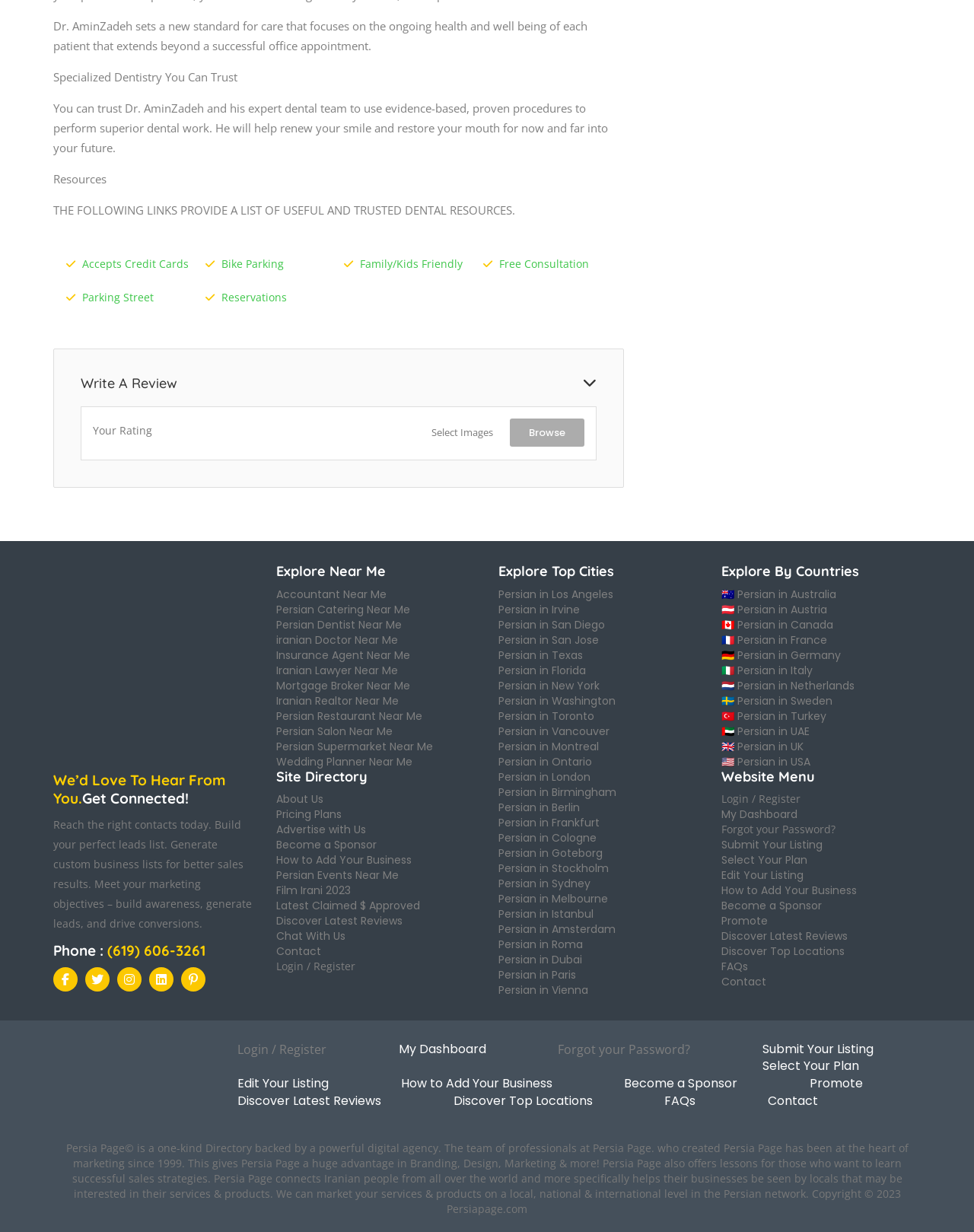Please provide the bounding box coordinates for the element that needs to be clicked to perform the instruction: "Browse for images". The coordinates must consist of four float numbers between 0 and 1, formatted as [left, top, right, bottom].

[0.523, 0.34, 0.6, 0.362]